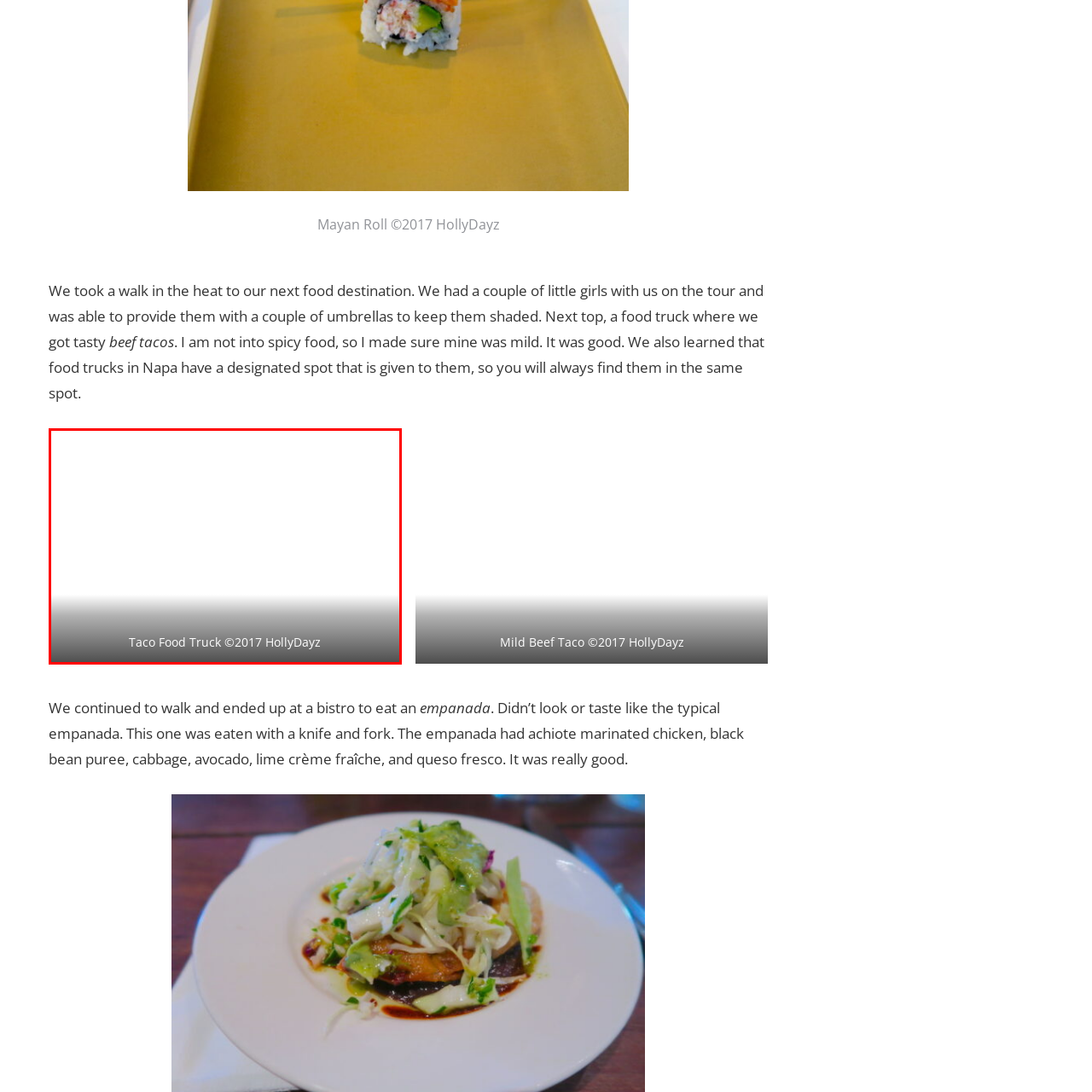View the area enclosed by the red box, Where is the food truck located? Respond using one word or phrase.

Napa, California